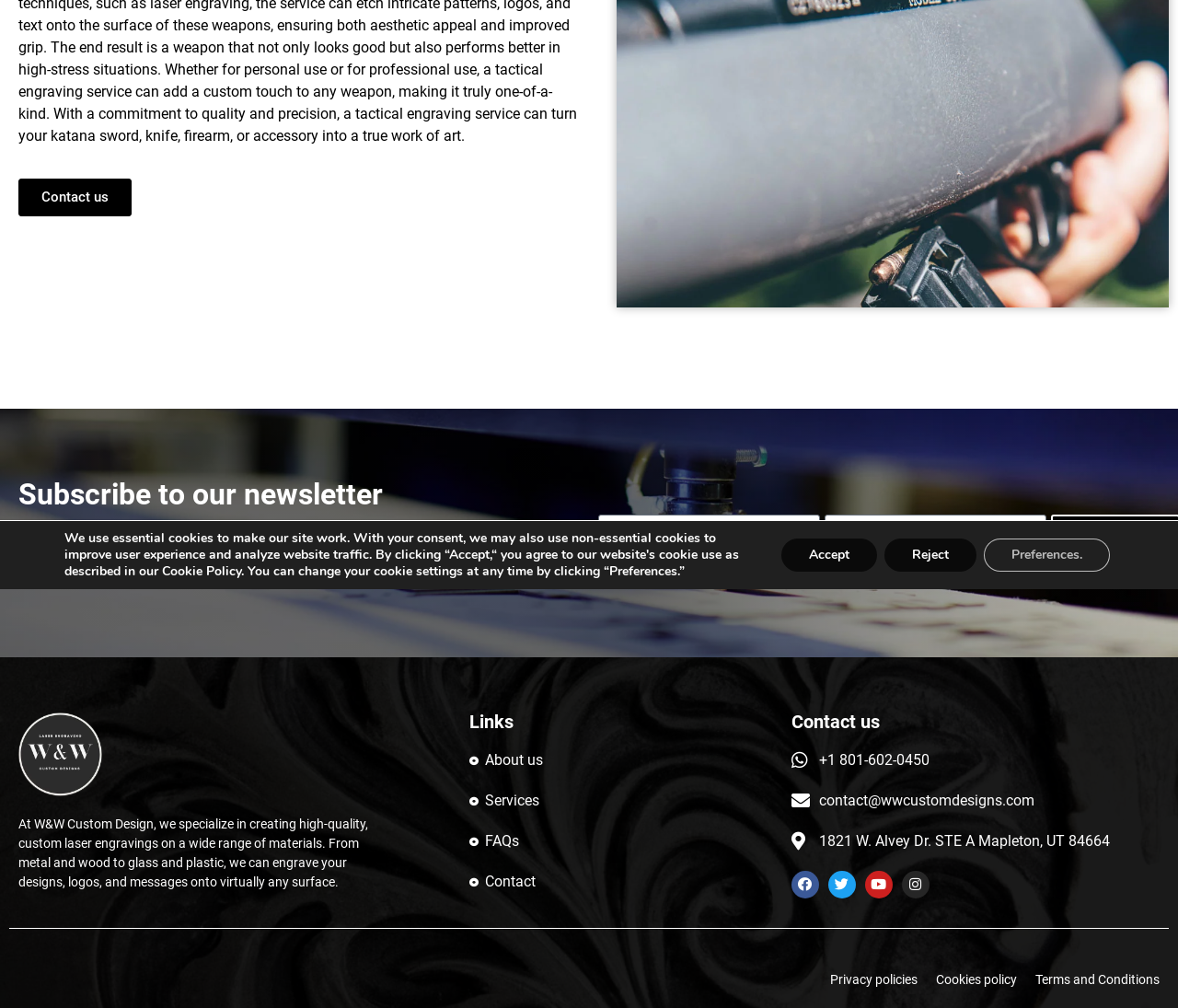Calculate the bounding box coordinates for the UI element based on the following description: "name="form_fields[email]" placeholder="Email"". Ensure the coordinates are four float numbers between 0 and 1, i.e., [left, top, right, bottom].

[0.7, 0.51, 0.888, 0.547]